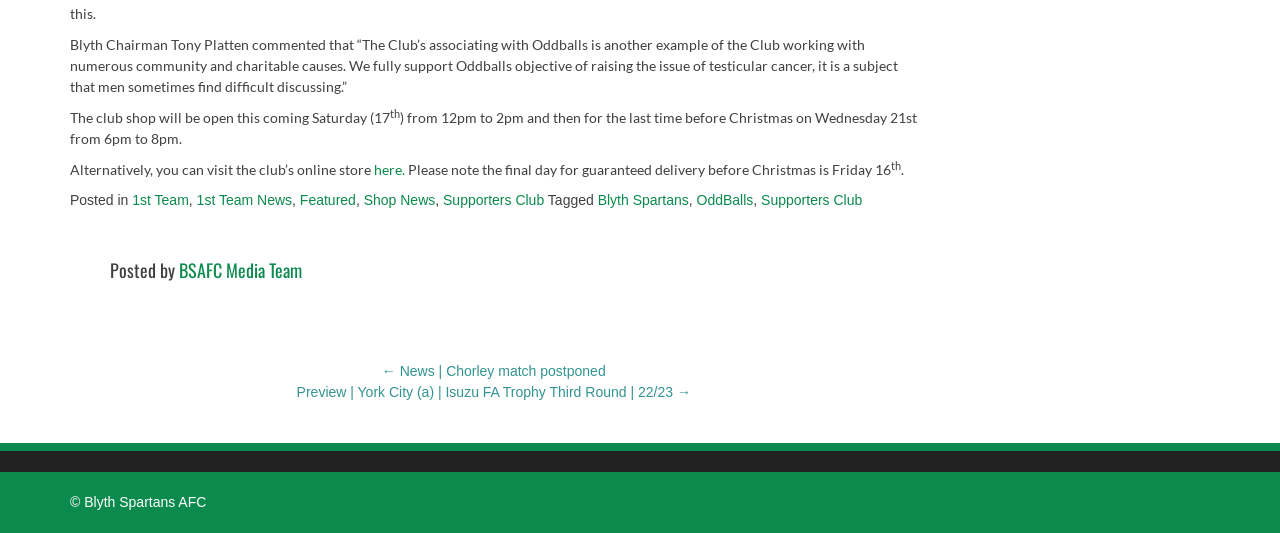Please identify the bounding box coordinates of the area that needs to be clicked to fulfill the following instruction: "Go to 1st Team News."

[0.154, 0.361, 0.228, 0.391]